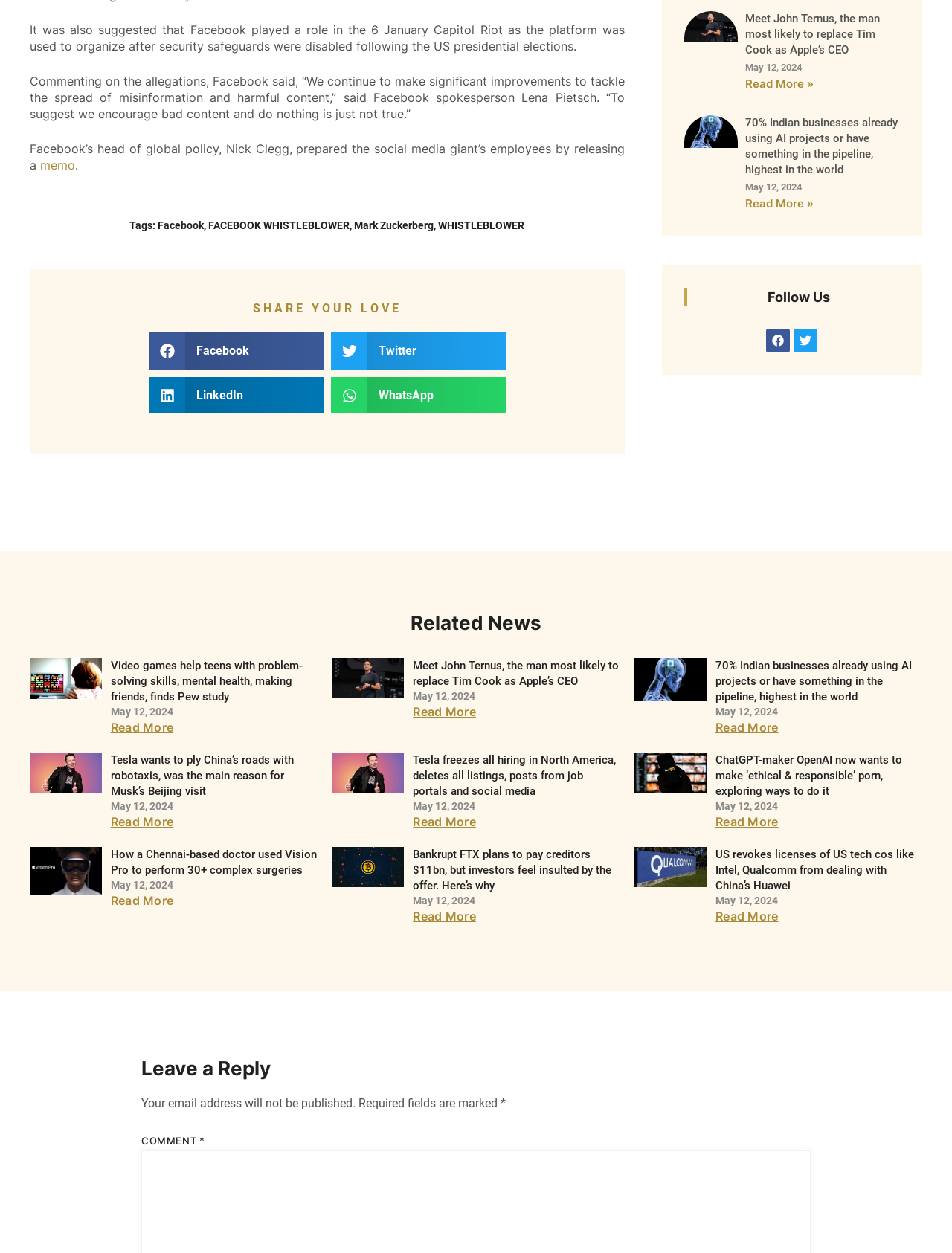Please provide a comprehensive response to the question based on the details in the image: How many social media platforms are available for sharing?

I counted the number of buttons available for sharing, which are 'Share on facebook', 'Share on twitter', 'Share on linkedin', and 'Share on whatsapp'. Therefore, there are 4 social media platforms available for sharing.